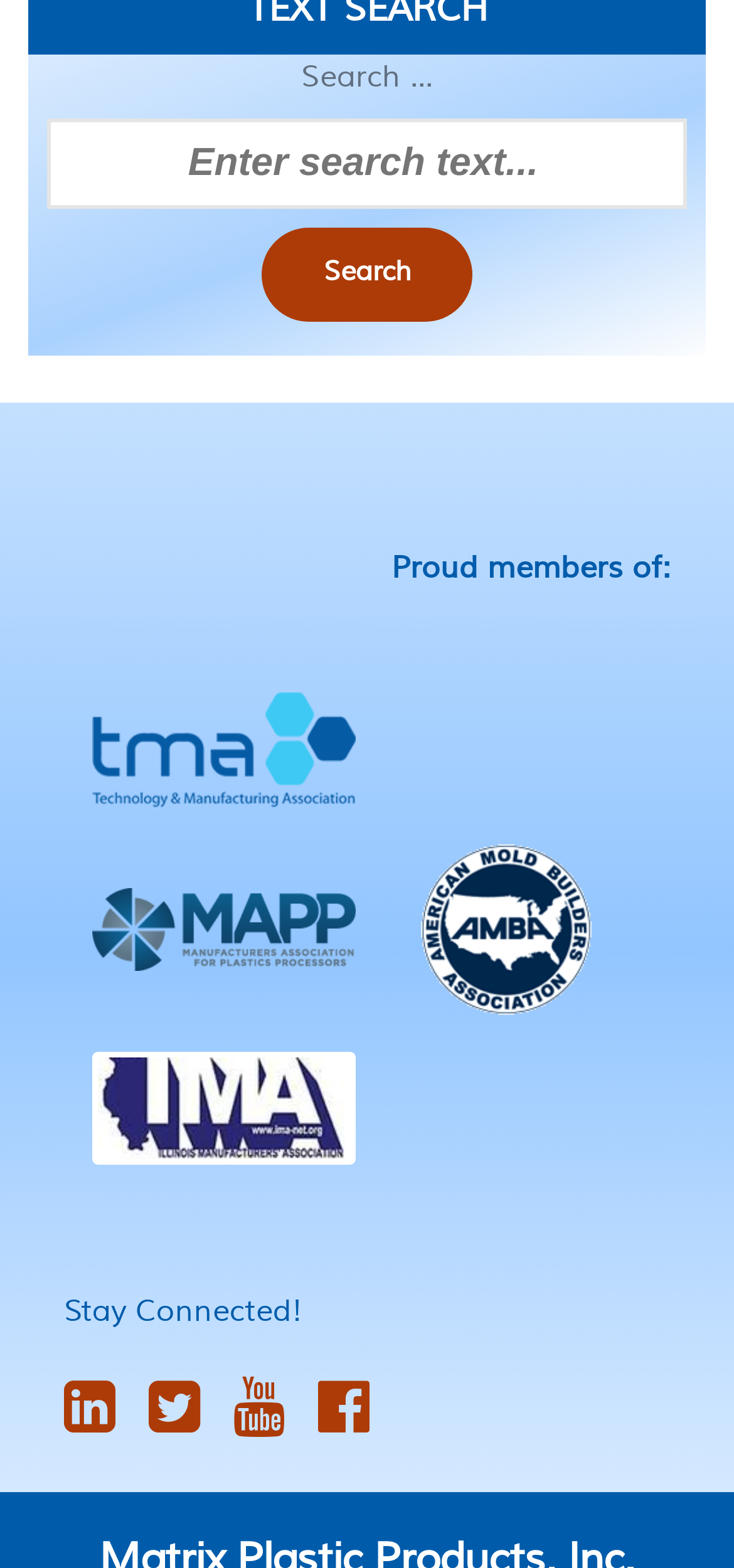Please locate the UI element described by "alt="AMBA Round Banner"" and provide its bounding box coordinates.

[0.523, 0.58, 0.856, 0.604]